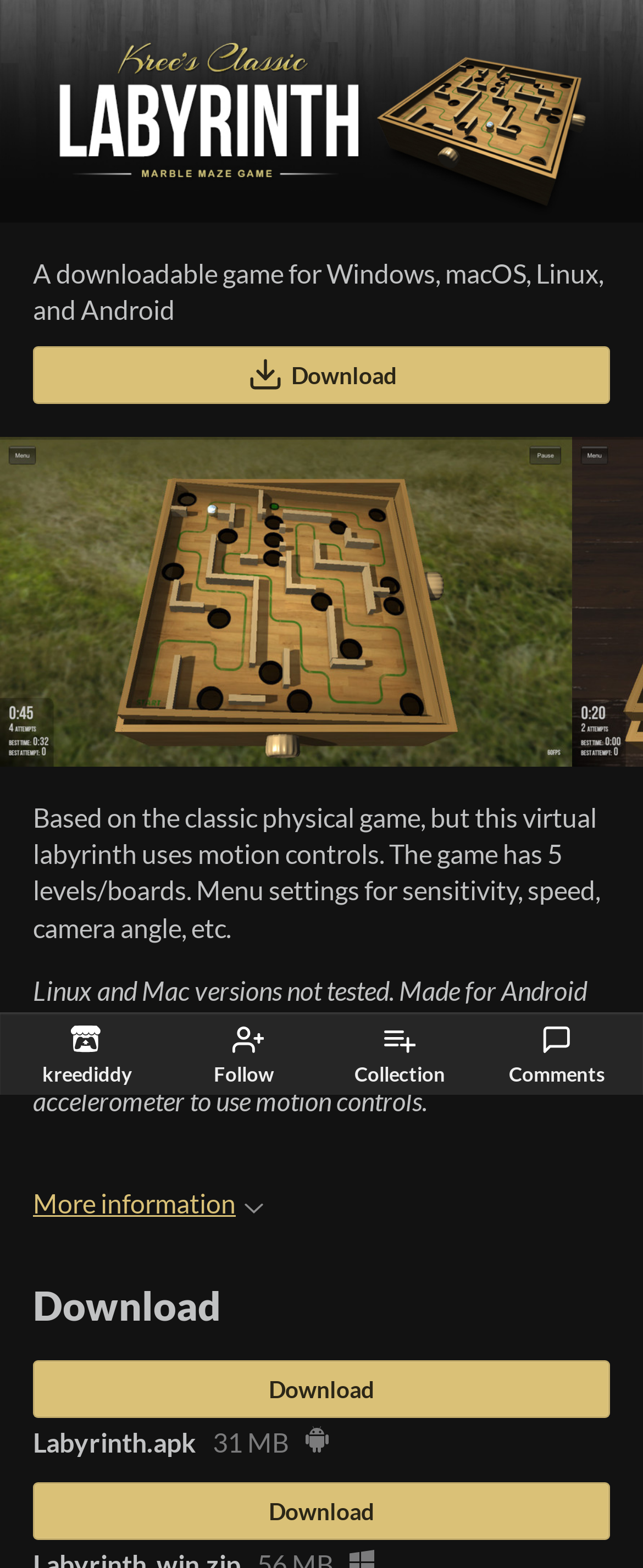Please identify the bounding box coordinates of the element on the webpage that should be clicked to follow this instruction: "Click on the 'Follow' link". The bounding box coordinates should be given as four float numbers between 0 and 1, formatted as [left, top, right, bottom].

[0.319, 0.649, 0.437, 0.693]